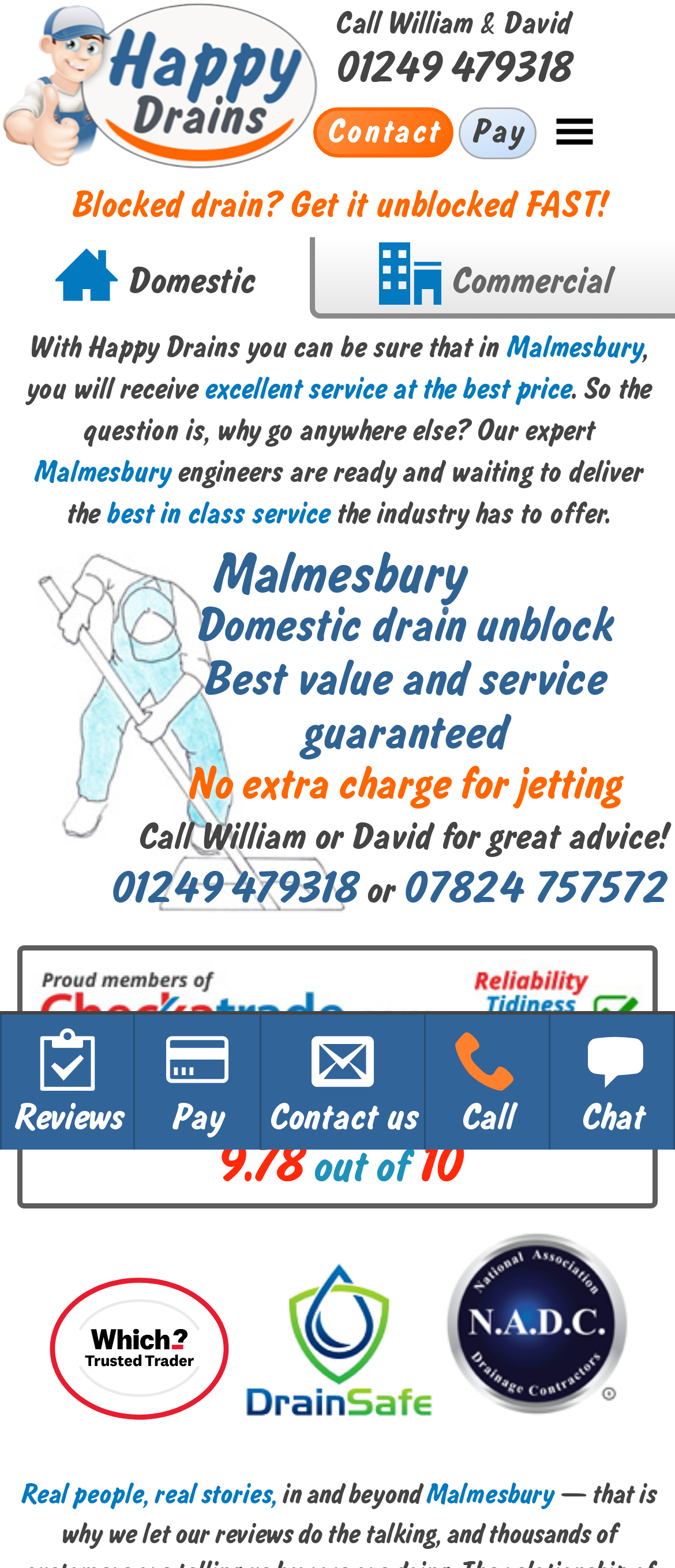Bounding box coordinates are specified in the format (top-left x, top-left y, bottom-right x, bottom-right y). All values are floating point numbers bounded between 0 and 1. Please provide the bounding box coordinate of the region this sentence describes: Pay

[0.2, 0.647, 0.383, 0.733]